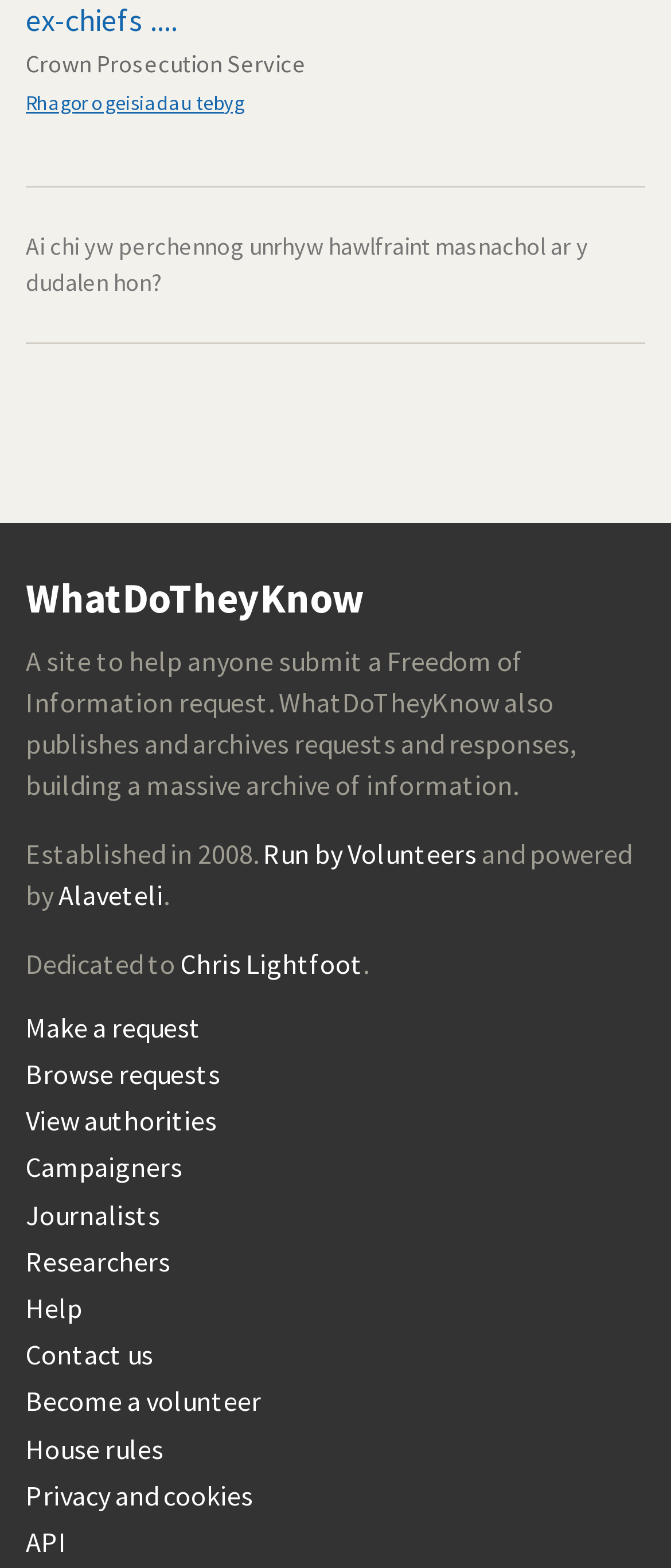Pinpoint the bounding box coordinates of the area that must be clicked to complete this instruction: "View authorities".

[0.038, 0.705, 0.962, 0.726]